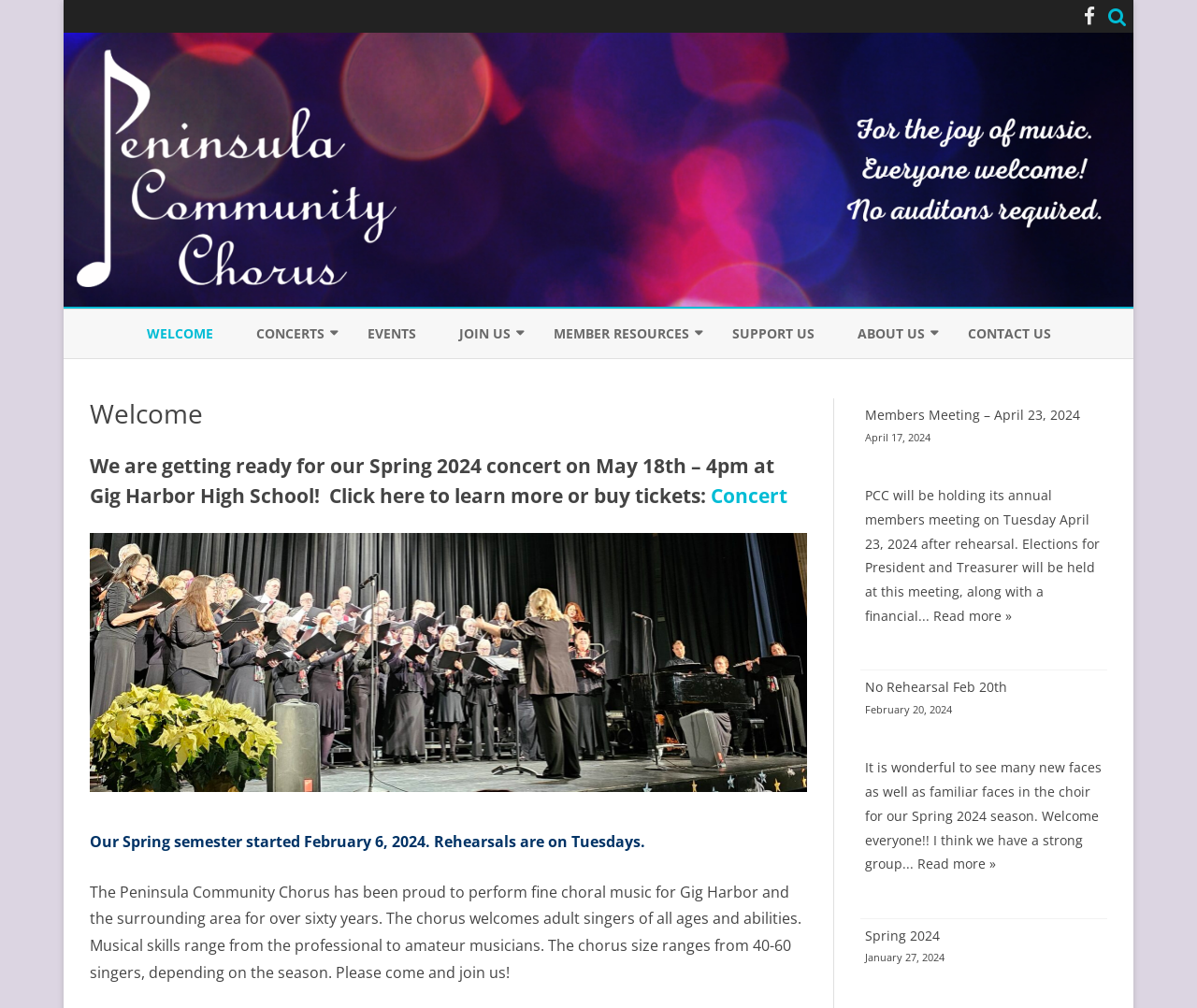What is the name of the chorus? Based on the screenshot, please respond with a single word or phrase.

Peninsula Community Chorus